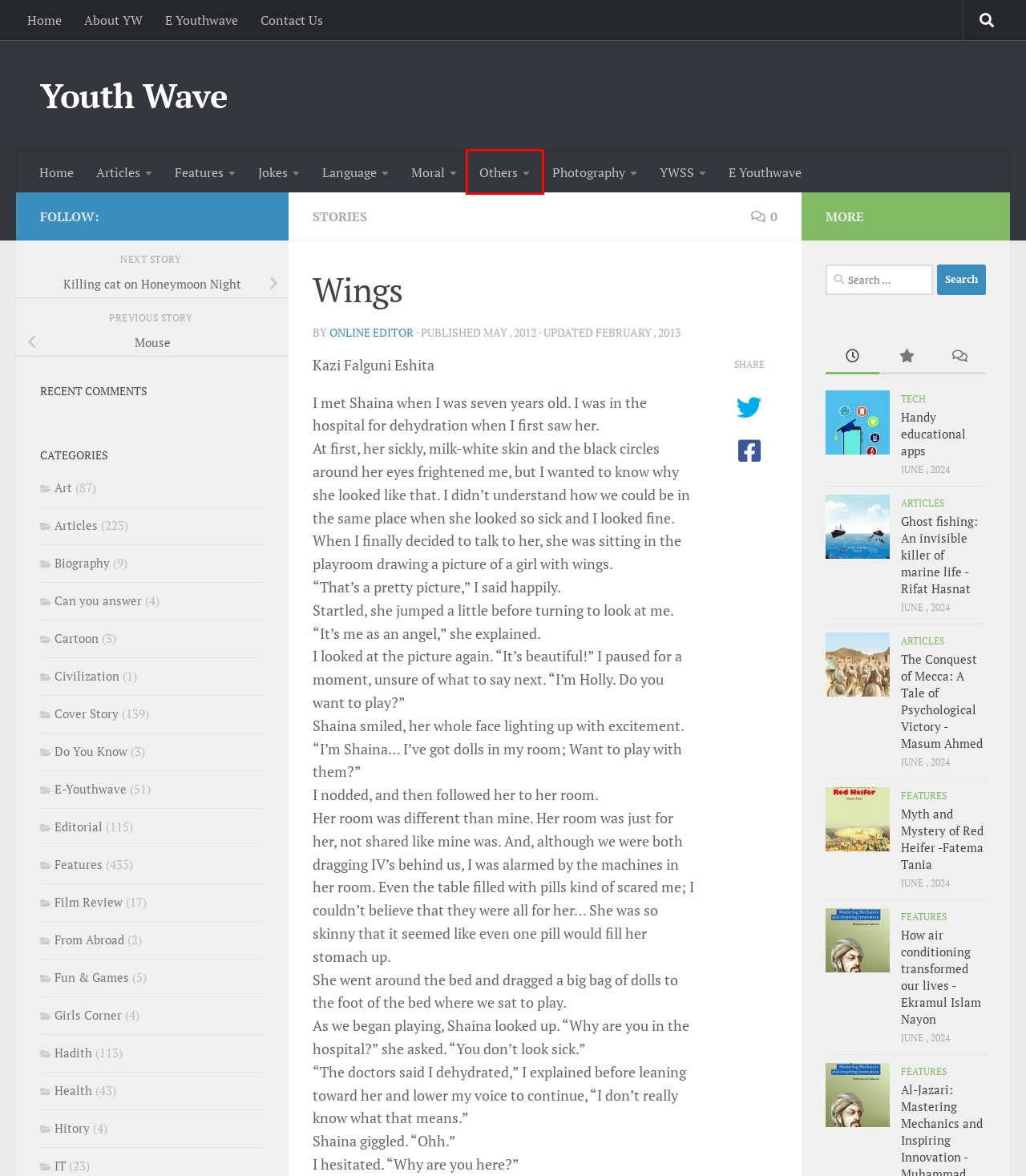Examine the screenshot of a webpage with a red bounding box around a specific UI element. Identify which webpage description best matches the new webpage that appears after clicking the element in the red bounding box. Here are the candidates:
A. Fun & Games – Youth Wave
B. Features – Youth Wave
C. Film Review – Youth Wave
D. From Abroad – Youth Wave
E. Articles – Youth Wave
F. Others – Youth Wave
G. Ghost fishing: An invisible killer of marine life -Rifat Hasnat – Youth Wave
H. IT – Youth Wave

F